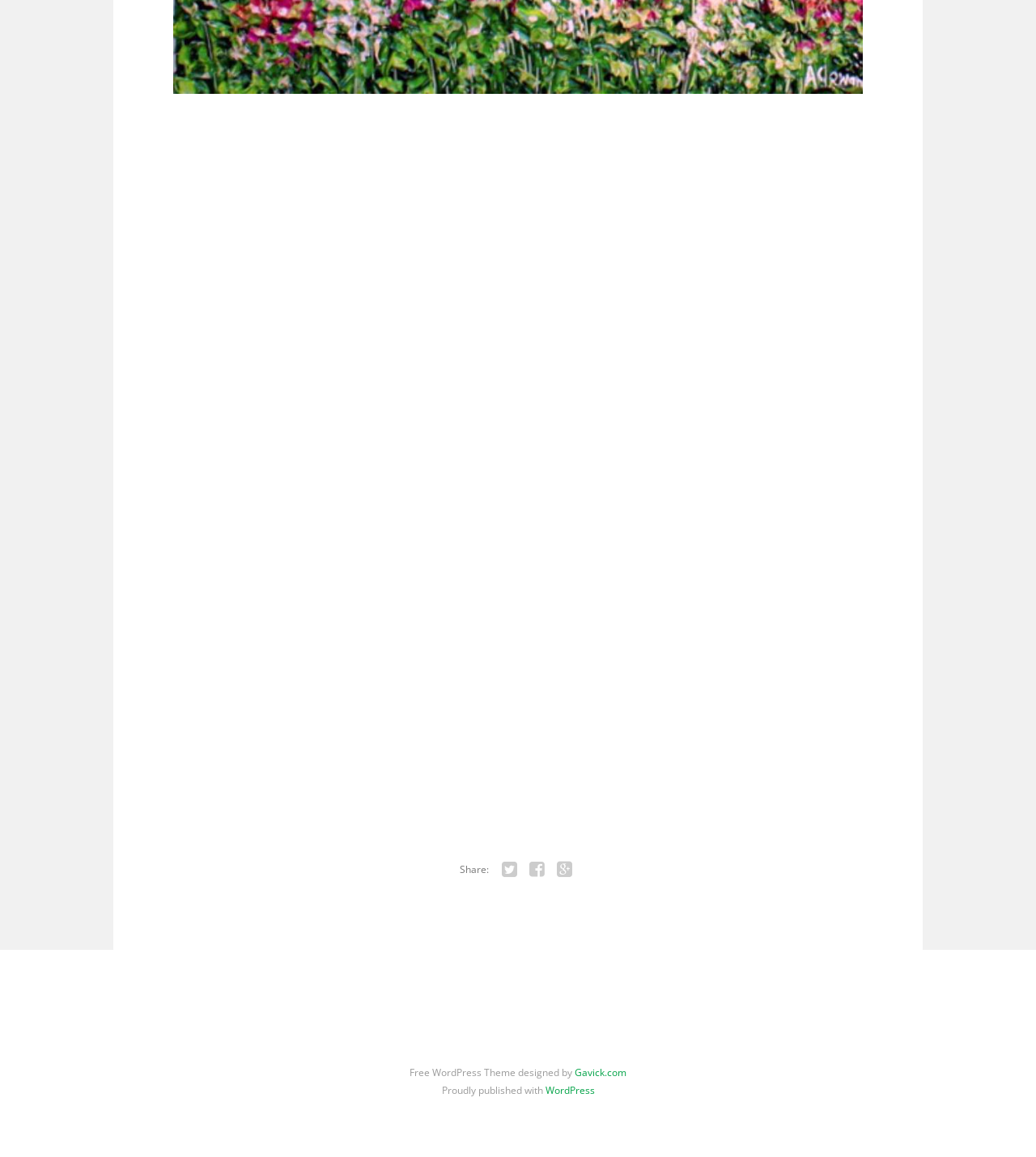What is the year mentioned in the webpage?
Please provide a detailed and comprehensive answer to the question.

I found the year 2017 mentioned multiple times on the webpage, so the answer is 2017.